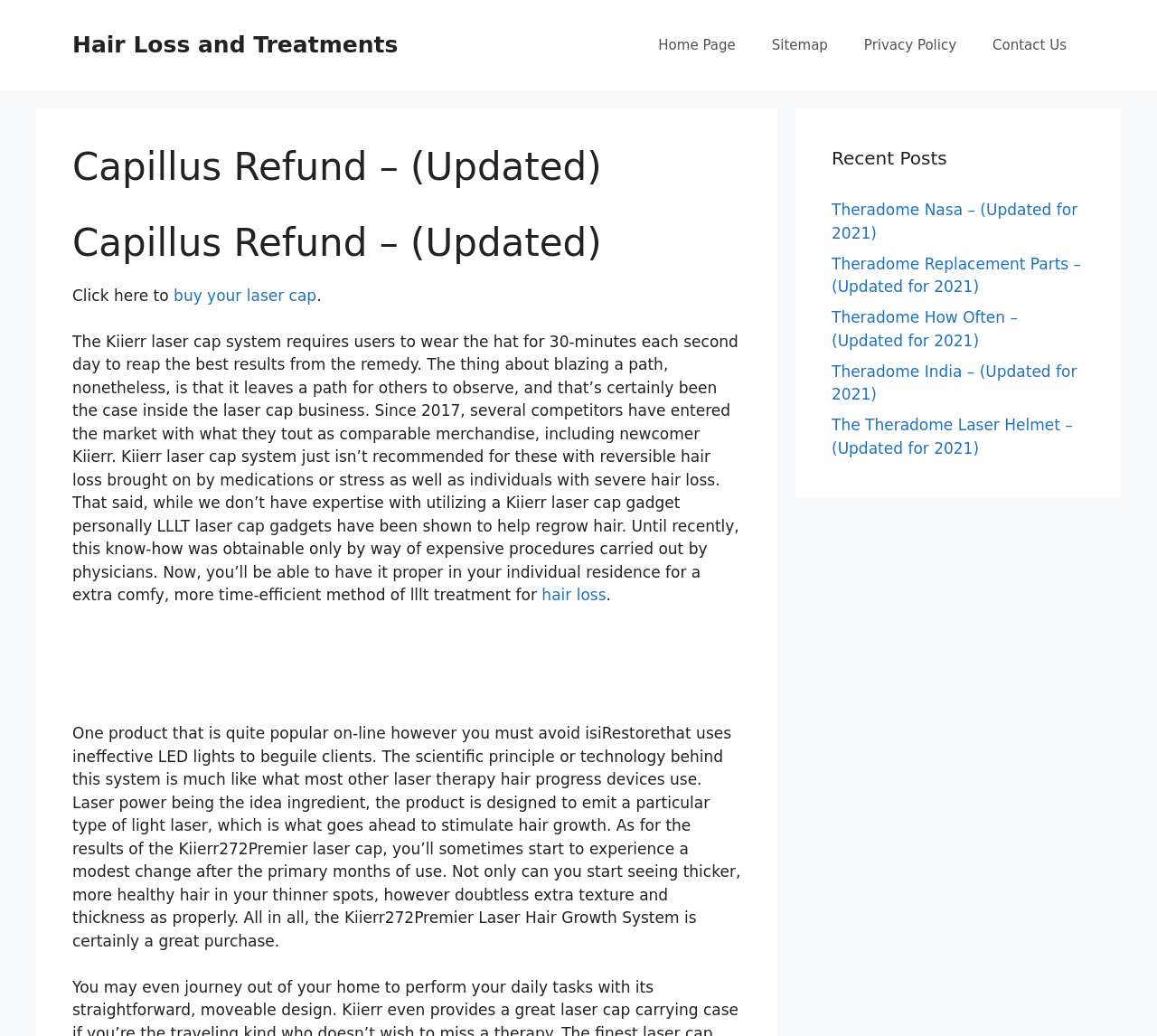Find the bounding box coordinates of the clickable region needed to perform the following instruction: "Contact Us". The coordinates should be provided as four float numbers between 0 and 1, i.e., [left, top, right, bottom].

[0.842, 0.017, 0.938, 0.07]